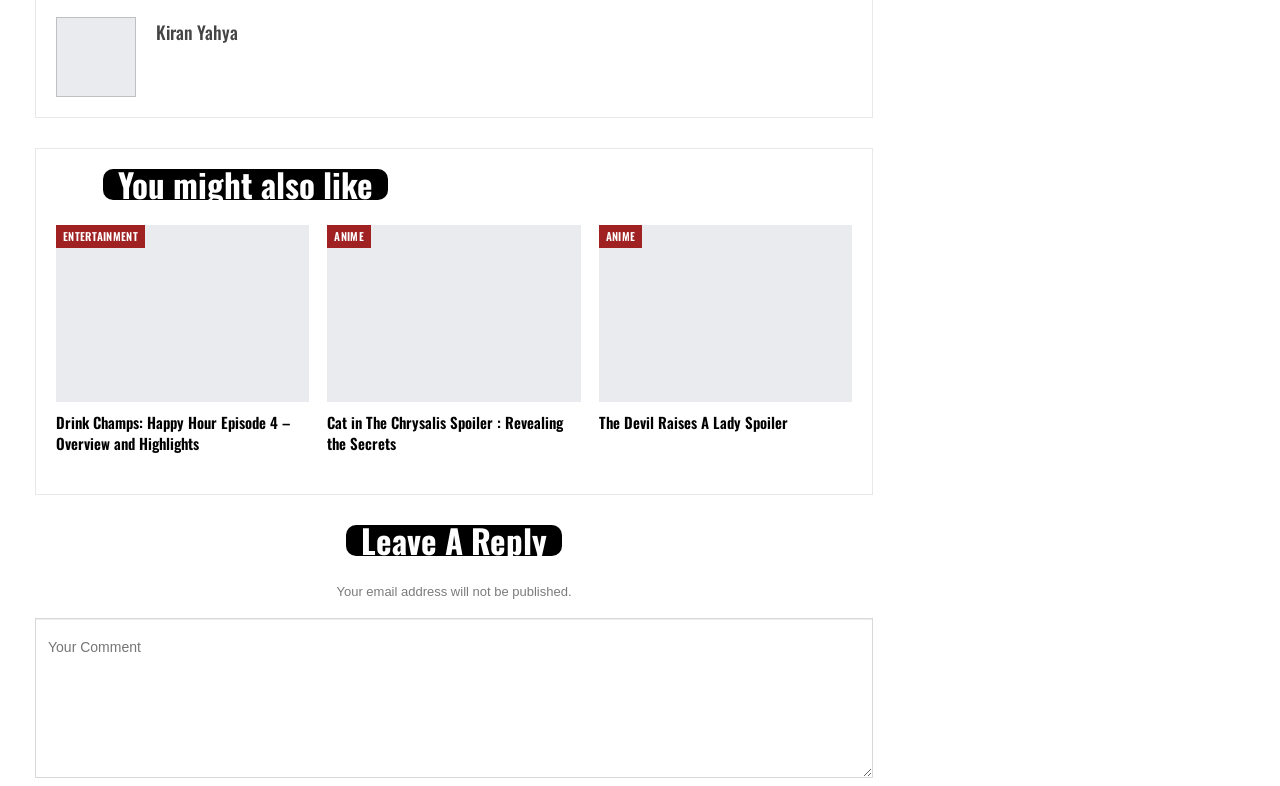Identify the bounding box for the UI element described as: "Anime". The coordinates should be four float numbers between 0 and 1, i.e., [left, top, right, bottom].

[0.468, 0.286, 0.502, 0.315]